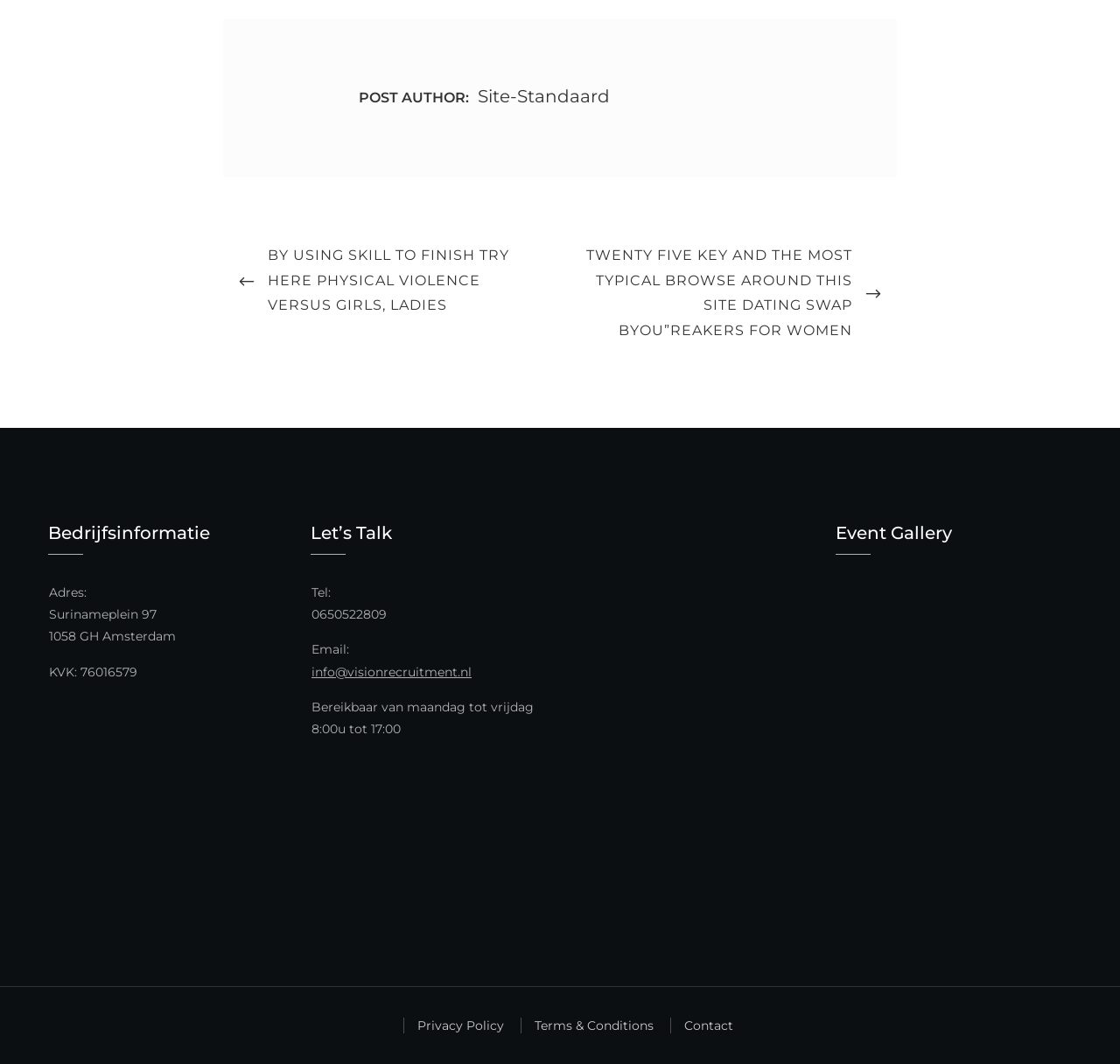Using the format (top-left x, top-left y, bottom-right x, bottom-right y), provide the bounding box coordinates for the described UI element. All values should be floating point numbers between 0 and 1: Terms & Conditions

[0.465, 0.956, 0.584, 0.971]